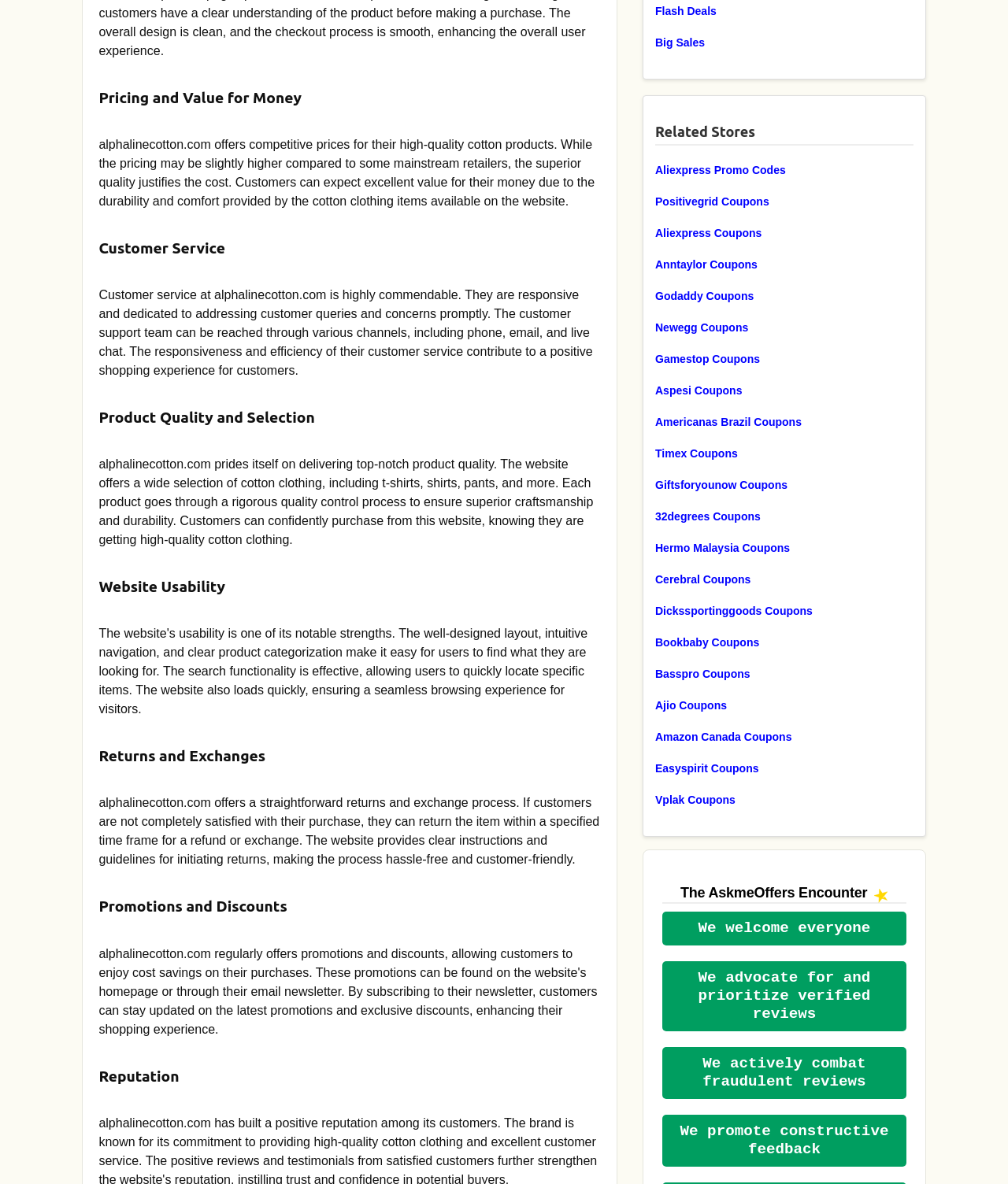Answer the following in one word or a short phrase: 
How can customers contact alphalinecotton.com's customer service?

Phone, email, live chat